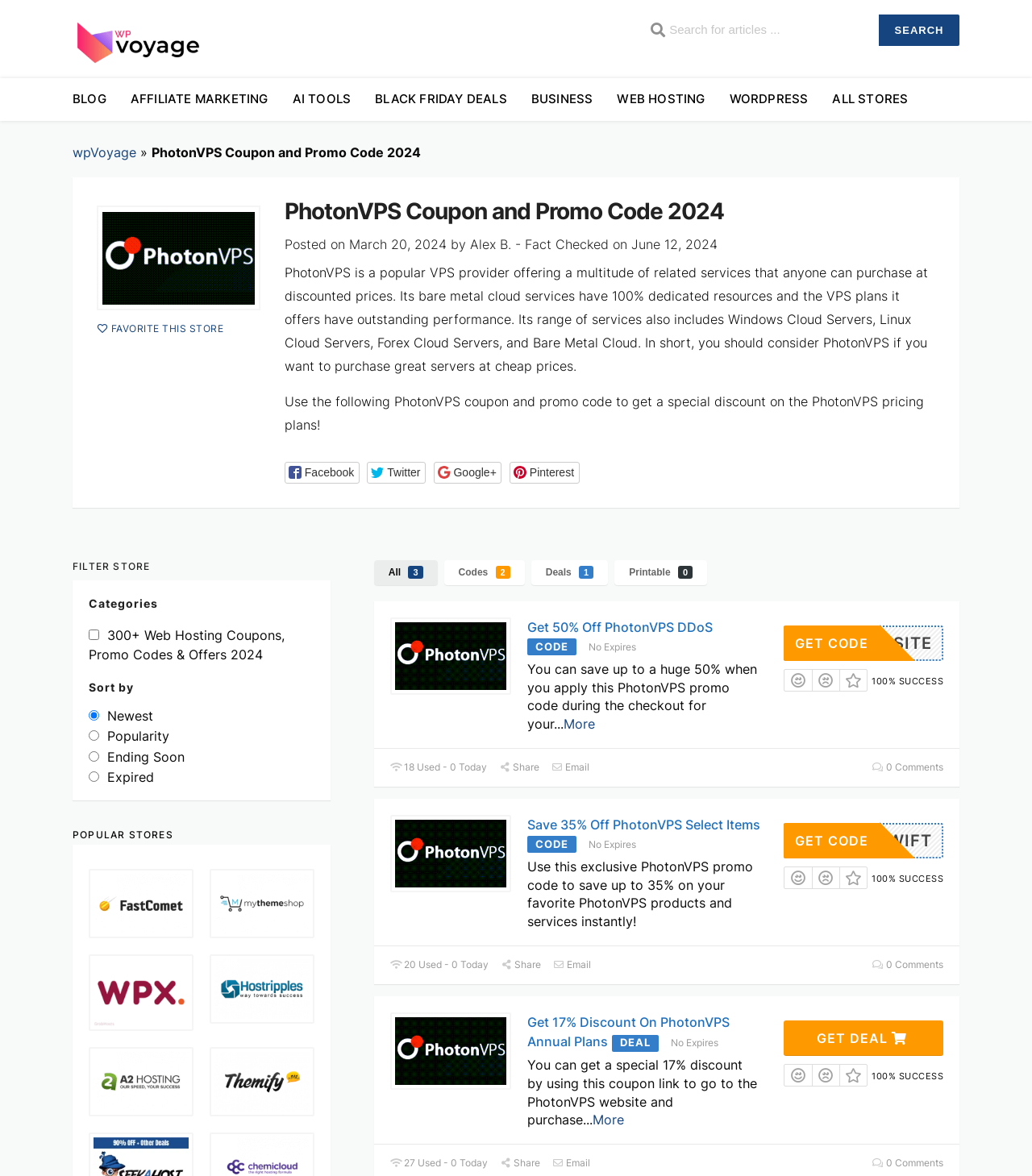What is the name of the website?
Look at the image and provide a short answer using one word or a phrase.

wpVoyage